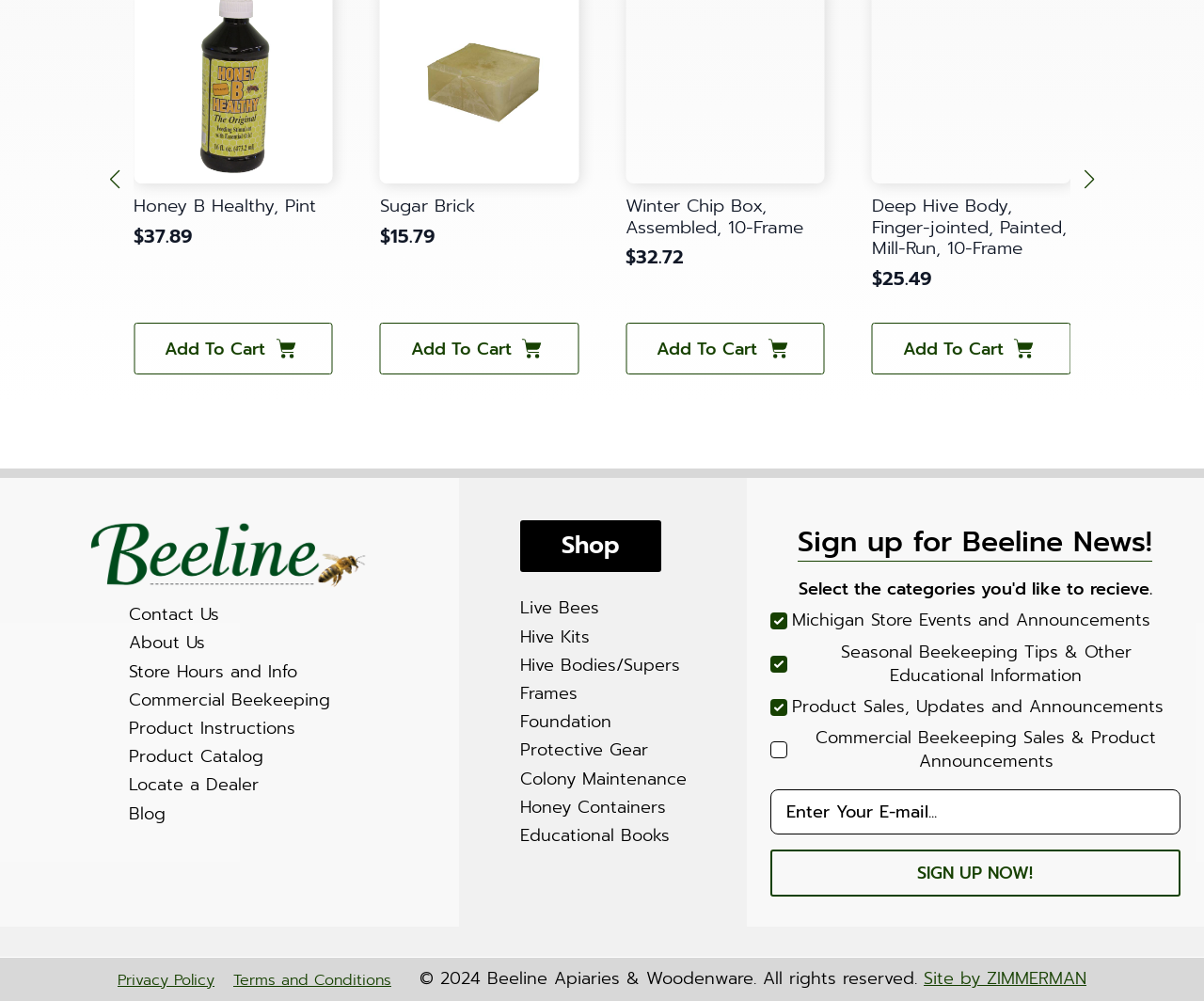Highlight the bounding box coordinates of the element you need to click to perform the following instruction: "Contact Us."

[0.107, 0.605, 0.182, 0.622]